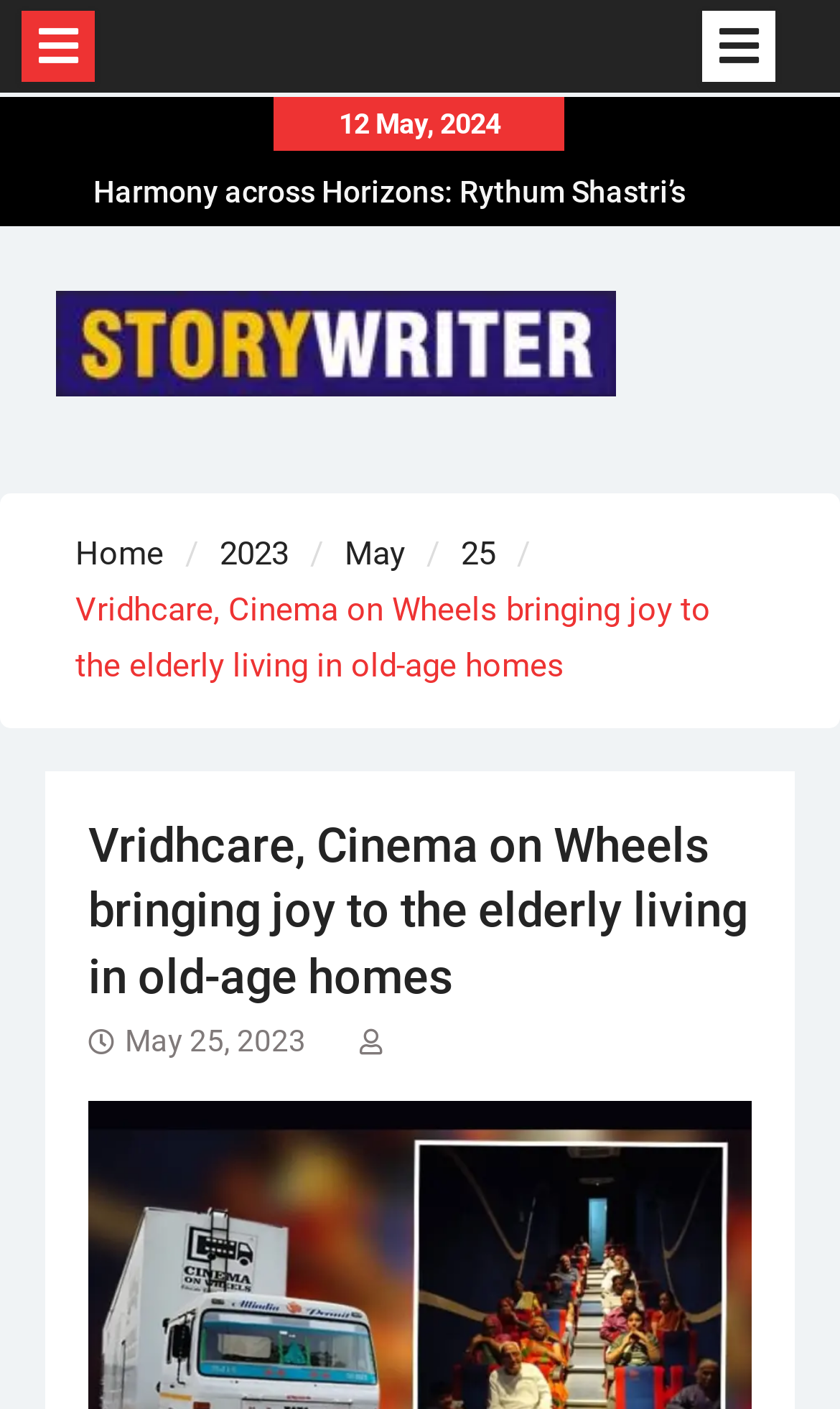Show me the bounding box coordinates of the clickable region to achieve the task as per the instruction: "Check the date May 25, 2023".

[0.148, 0.726, 0.364, 0.751]